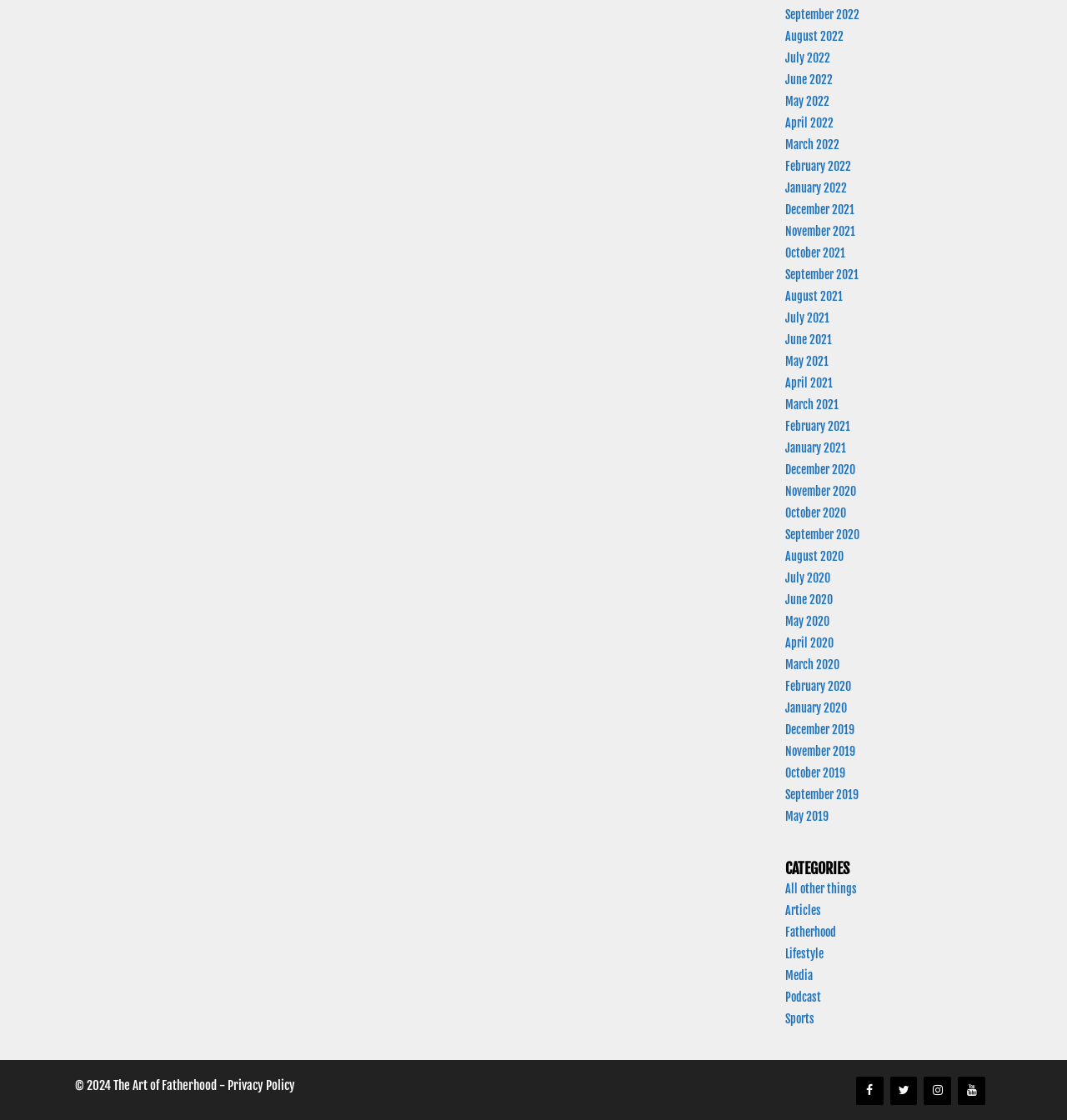Please provide a brief answer to the question using only one word or phrase: 
What is the position of the 'Articles' link?

Below CATEGORIES